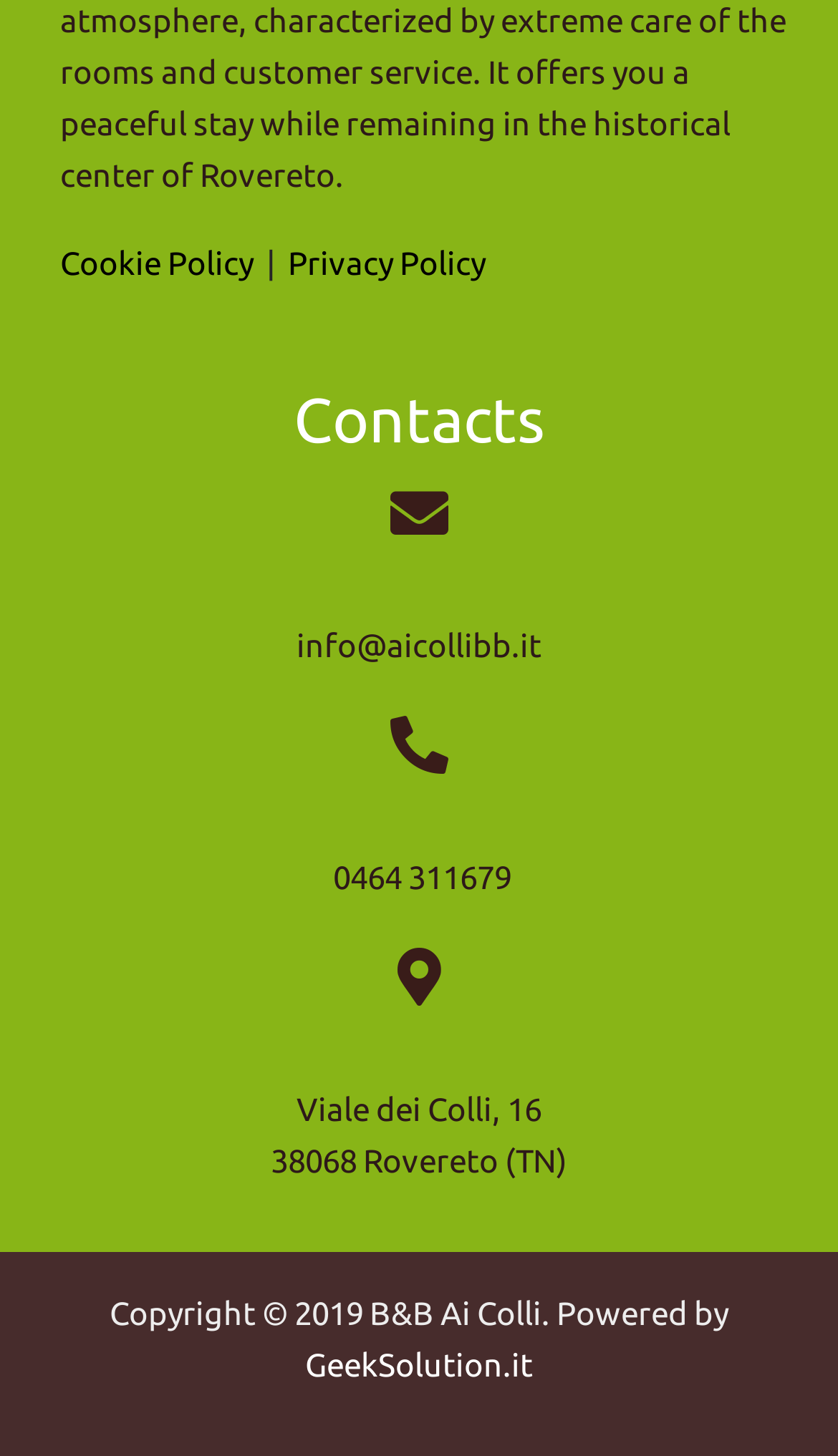Provide the bounding box coordinates for the UI element described in this sentence: "Privacy Policy". The coordinates should be four float values between 0 and 1, i.e., [left, top, right, bottom].

[0.344, 0.167, 0.579, 0.193]